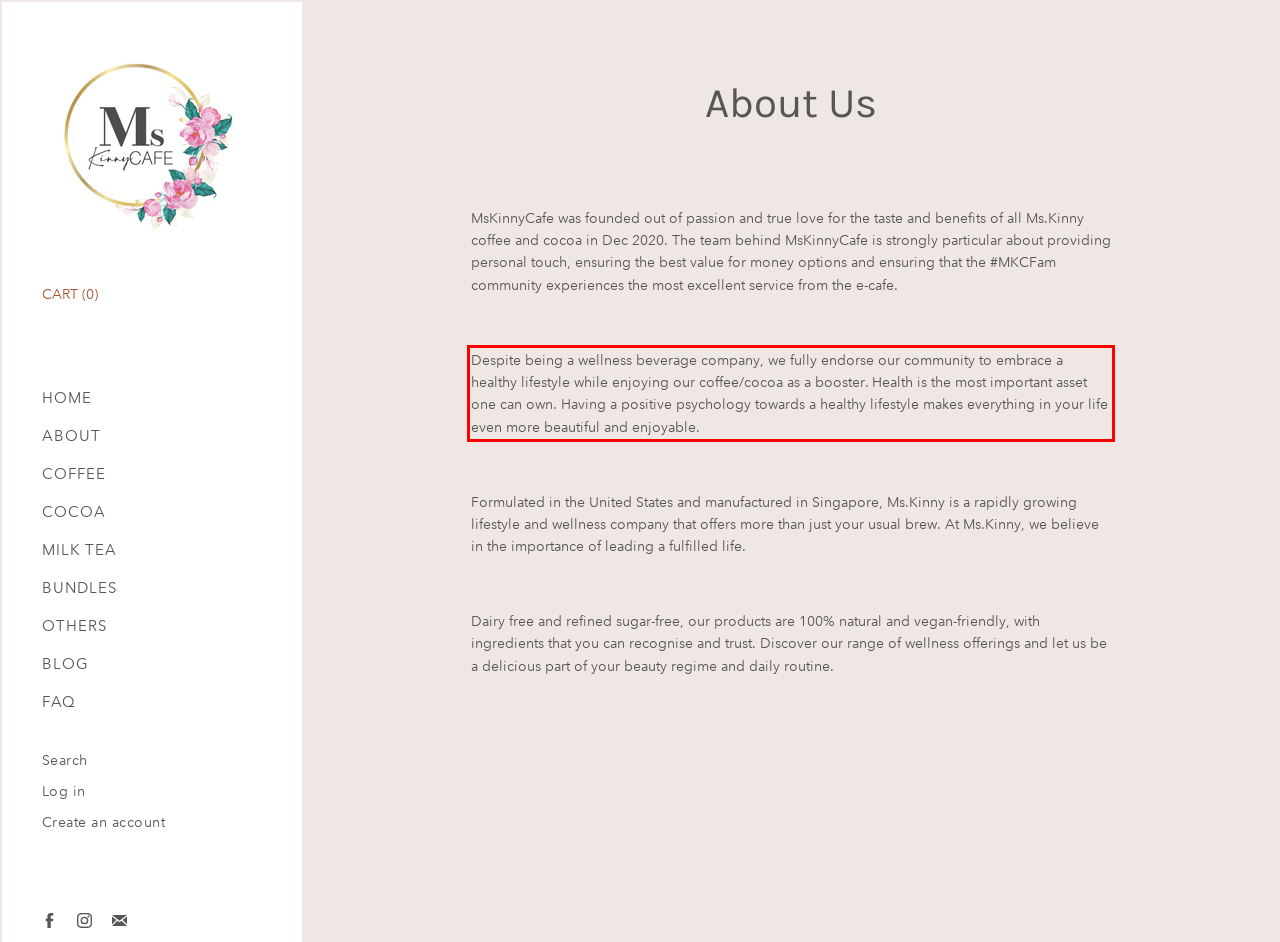Your task is to recognize and extract the text content from the UI element enclosed in the red bounding box on the webpage screenshot.

Despite being a wellness beverage company, we fully endorse our community to embrace a healthy lifestyle while enjoying our coffee/cocoa as a booster. Health is the most important asset one can own. Having a positive psychology towards a healthy lifestyle makes everything in your life even more beautiful and enjoyable.